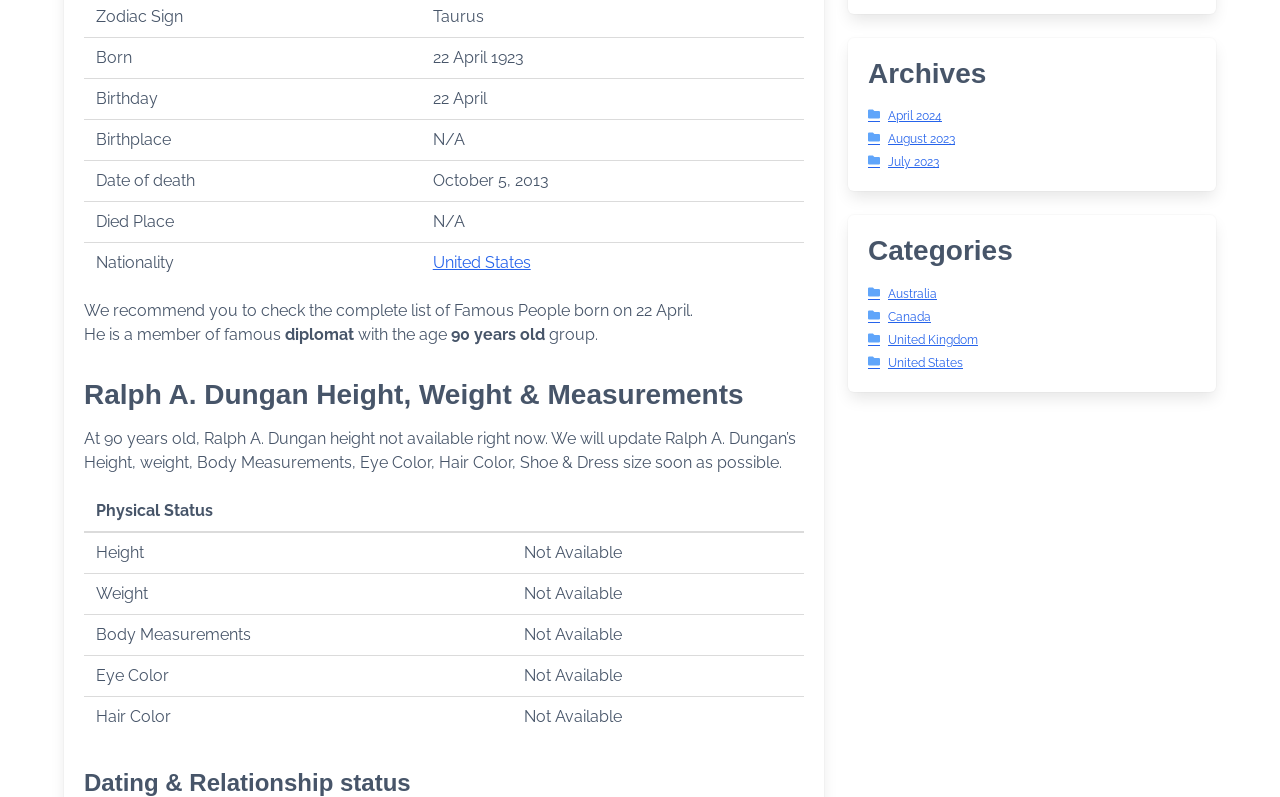Using the format (top-left x, top-left y, bottom-right x, bottom-right y), and given the element description, identify the bounding box coordinates within the screenshot: Canada

[0.678, 0.389, 0.727, 0.406]